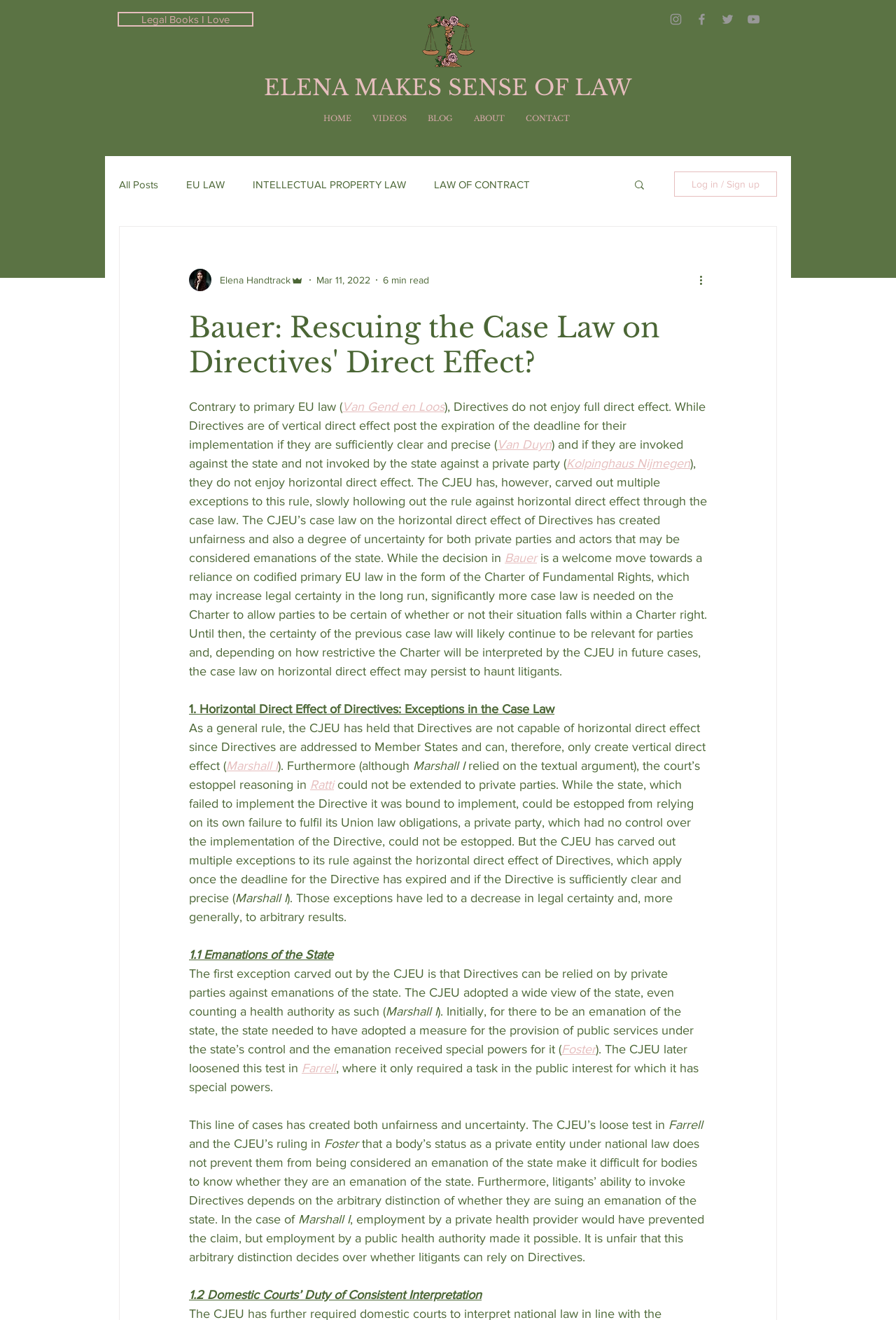Point out the bounding box coordinates of the section to click in order to follow this instruction: "Log in or sign up".

[0.752, 0.13, 0.867, 0.149]